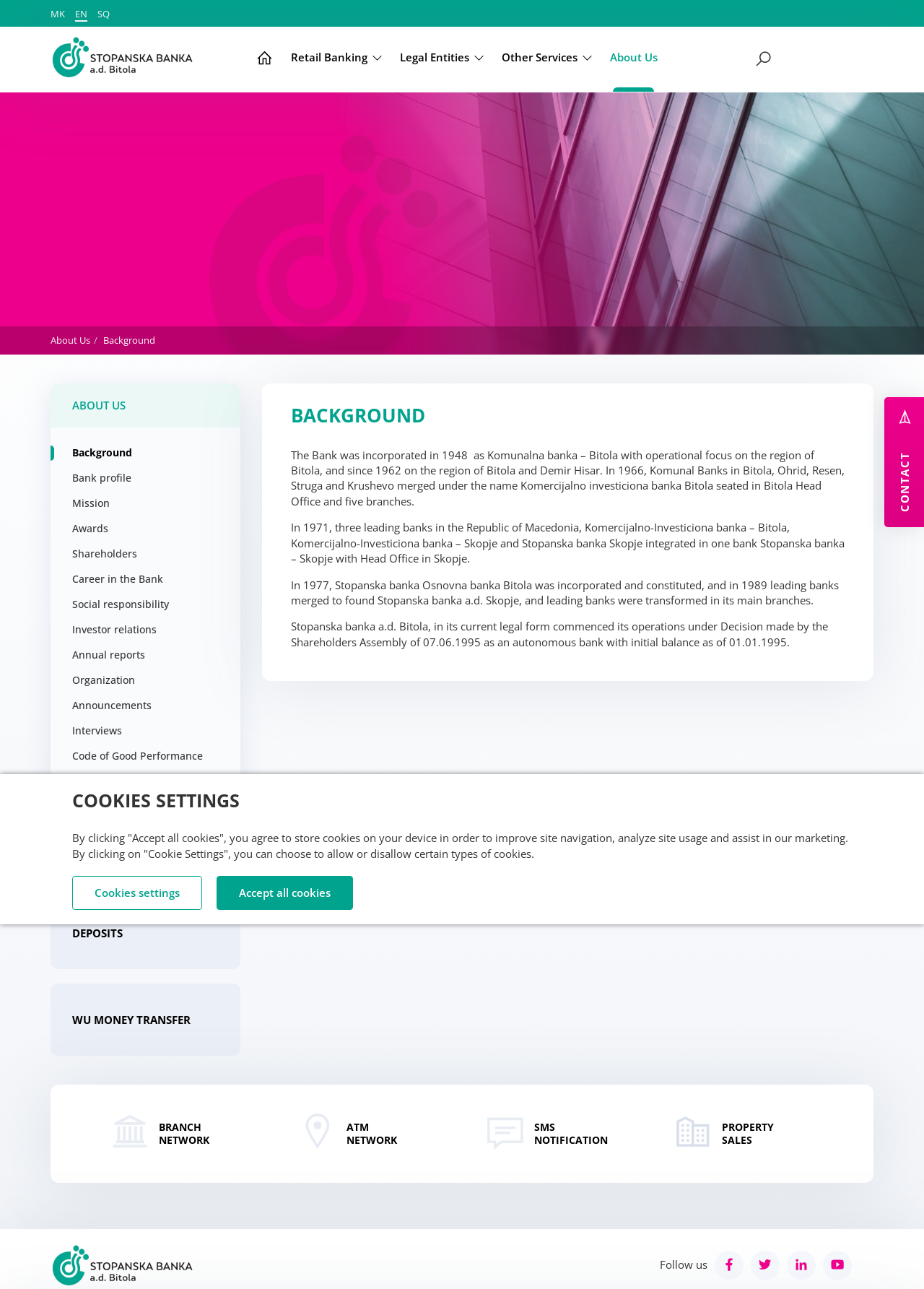From the element description: "Career in the Bank", extract the bounding box coordinates of the UI element. The coordinates should be expressed as four float numbers between 0 and 1, in the order [left, top, right, bottom].

[0.078, 0.444, 0.236, 0.455]